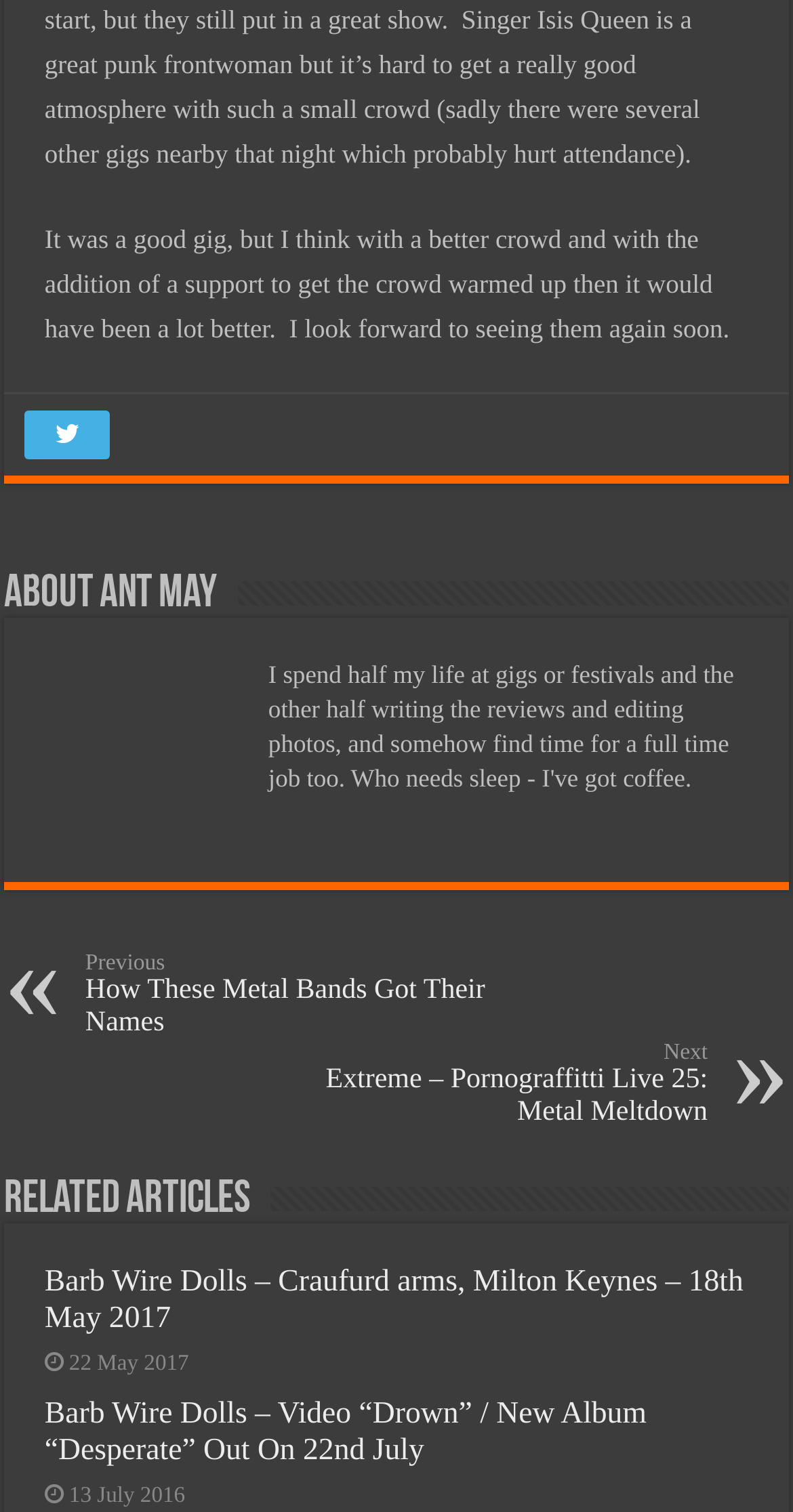Please provide a comprehensive answer to the question below using the information from the image: What is the name of the album mentioned?

I found the name of the album mentioned in the heading 'Barb Wire Dolls – Video “Drown” / New Album “Desperate” Out On 22nd July', which indicates that the album is titled 'Desperate'.